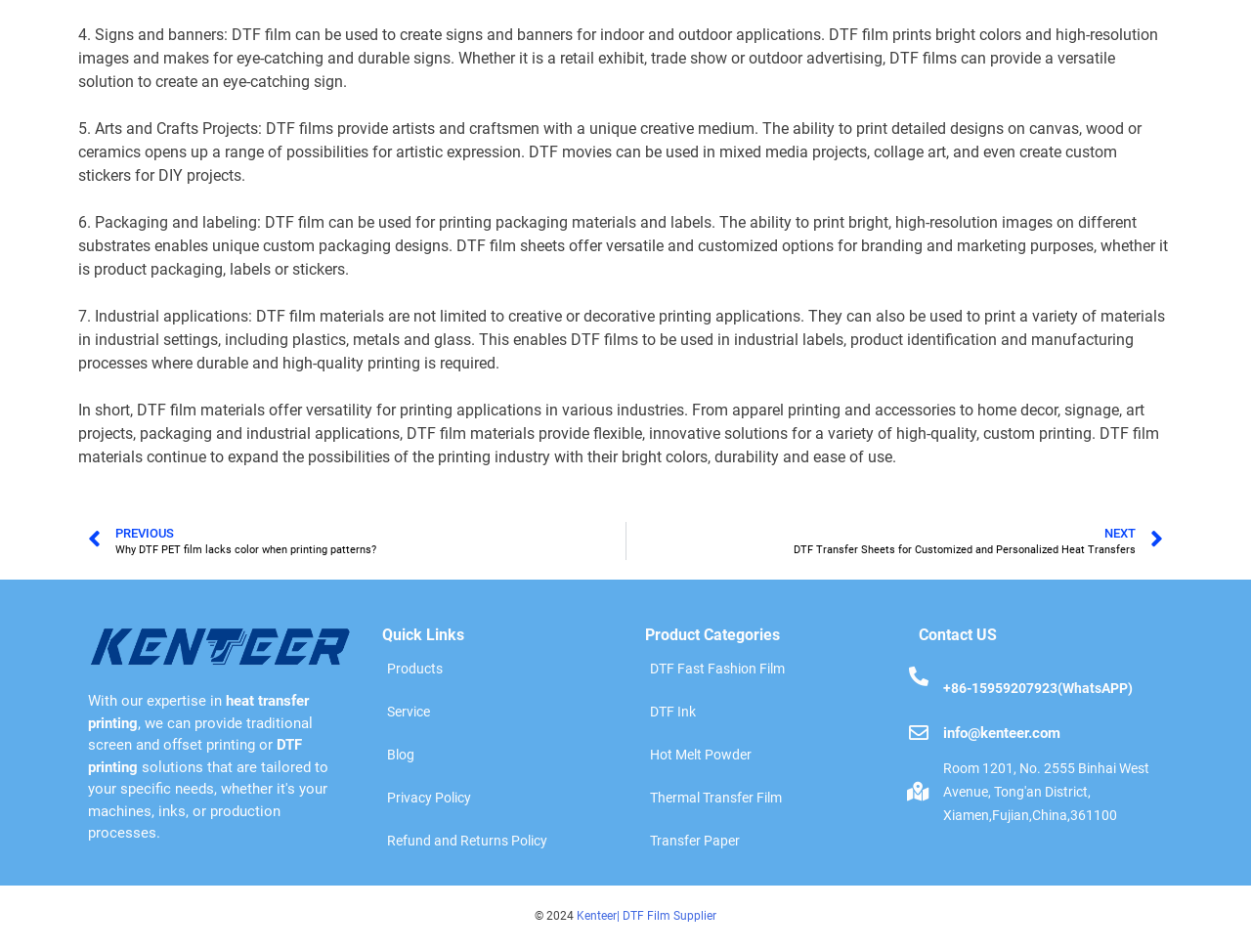Find the bounding box of the UI element described as follows: "Thermal Transfer Film".

[0.508, 0.815, 0.711, 0.86]